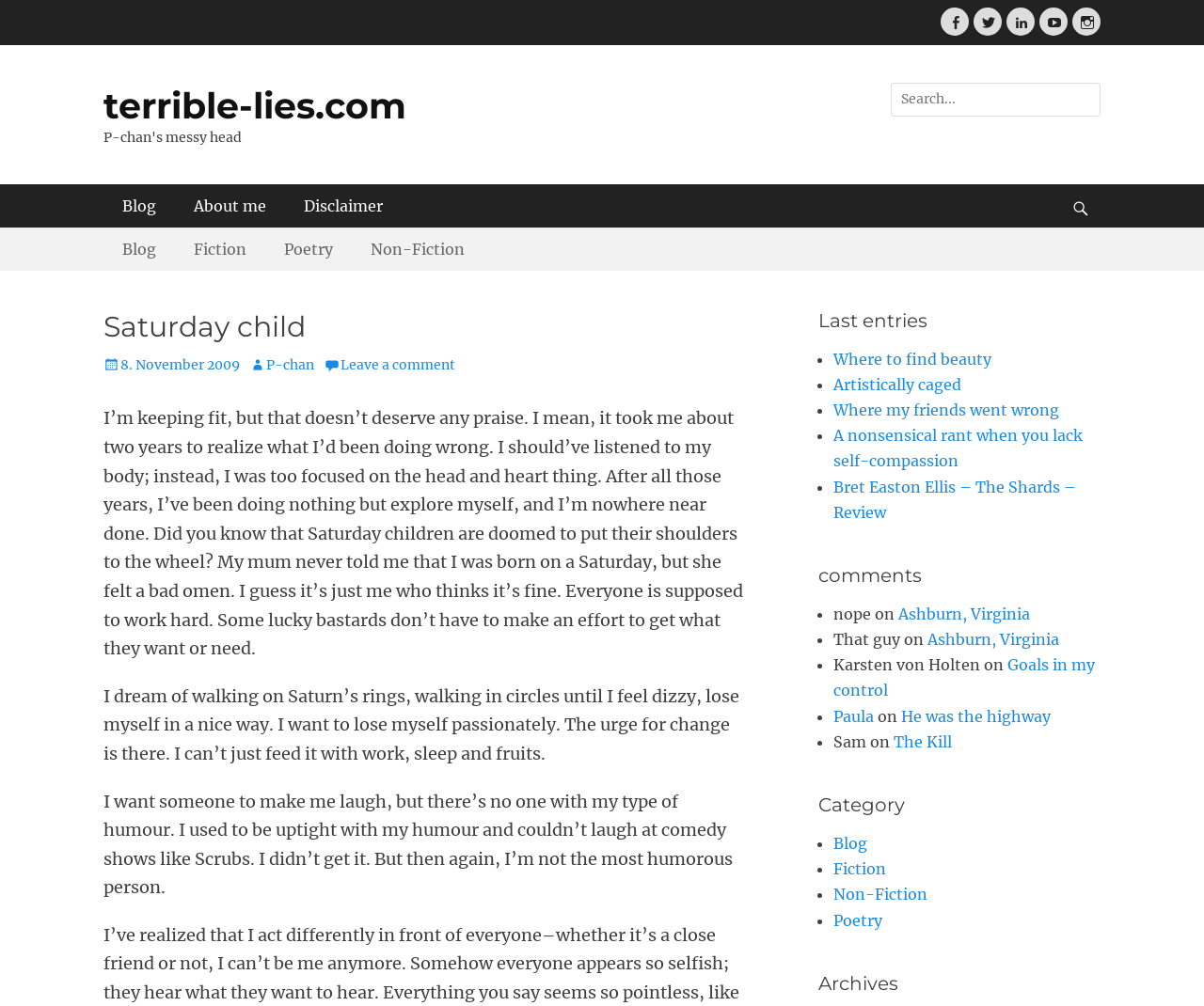Determine the bounding box coordinates of the UI element described by: "Ashburn, Virginia".

[0.746, 0.601, 0.855, 0.62]